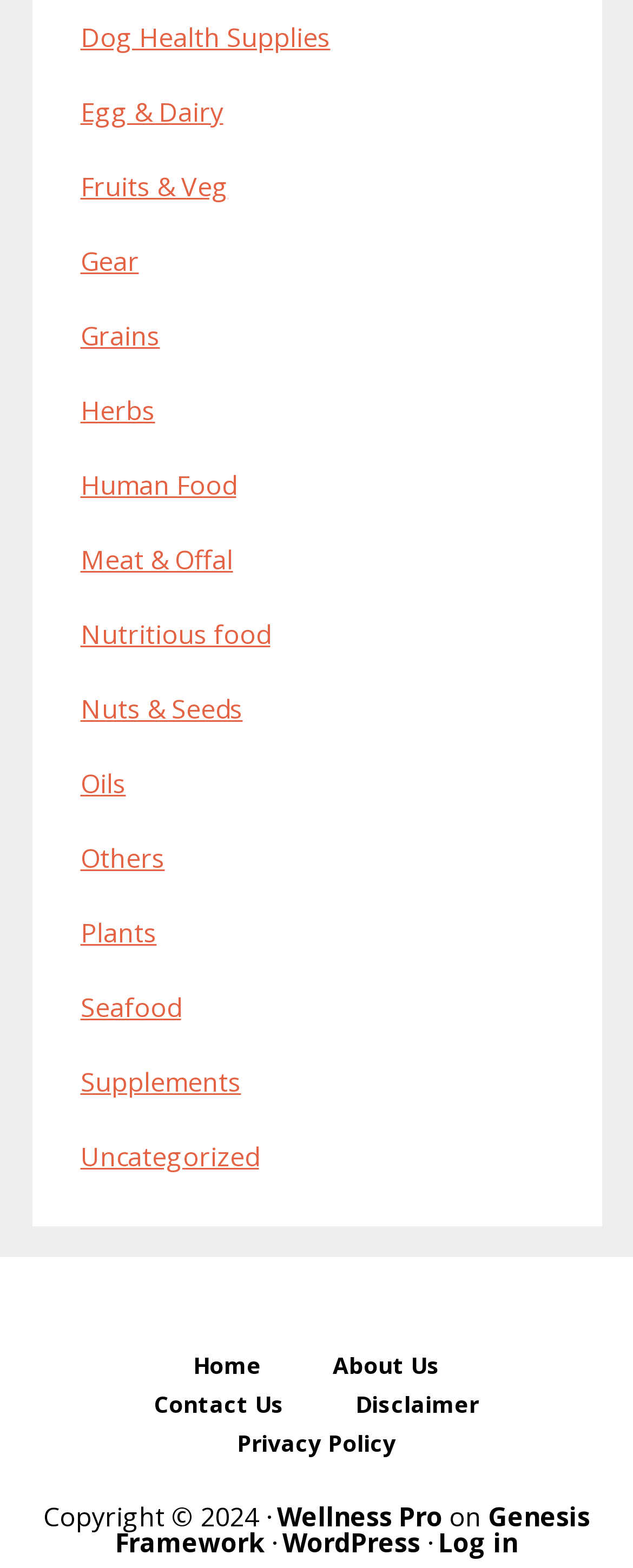Give a concise answer using only one word or phrase for this question:
What is the name of the framework used by the website?

Genesis Framework